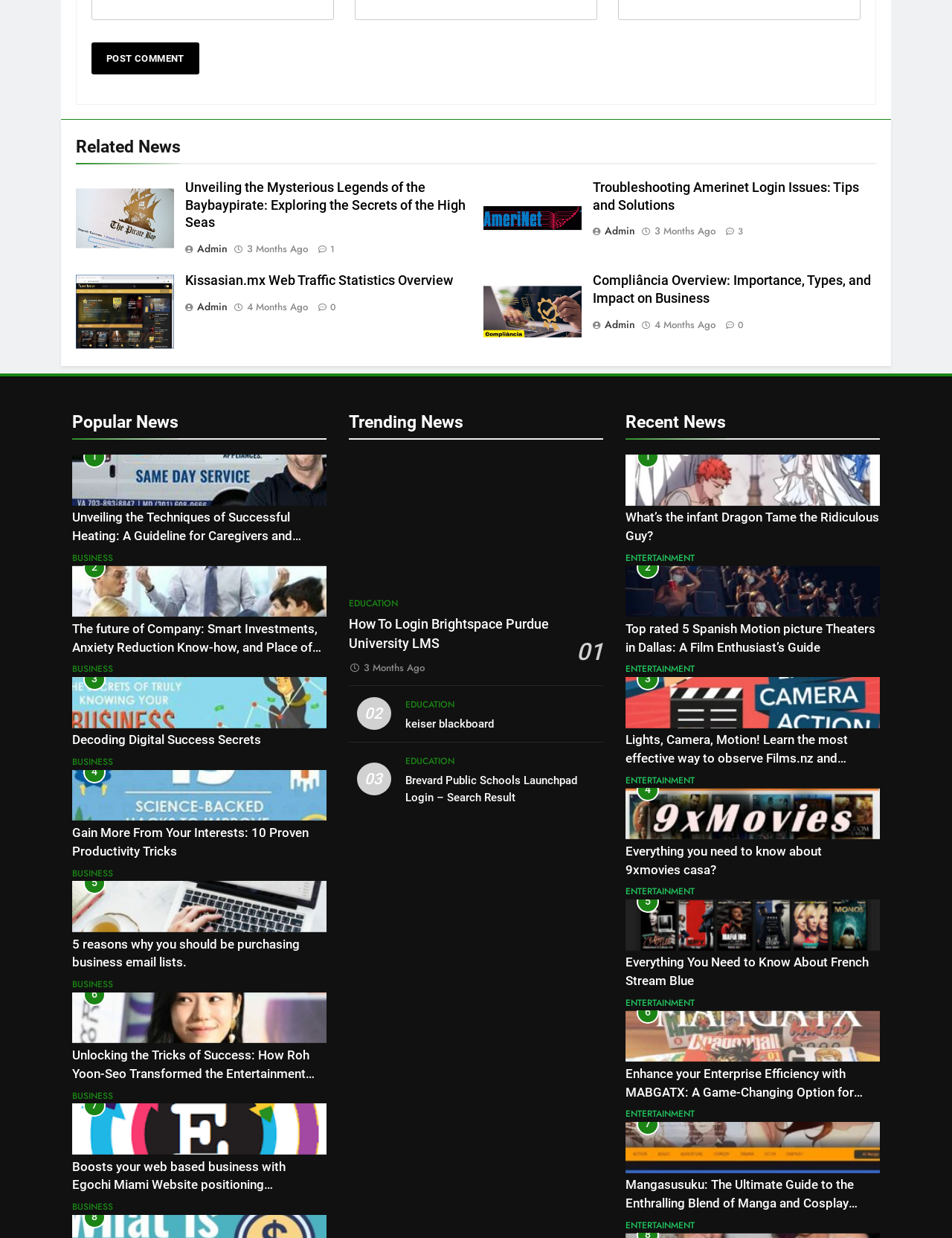Please identify the bounding box coordinates of the element on the webpage that should be clicked to follow this instruction: "Check article about Kissasian.mx Web Traffic Statistics Overview". The bounding box coordinates should be given as four float numbers between 0 and 1, formatted as [left, top, right, bottom].

[0.195, 0.221, 0.476, 0.233]